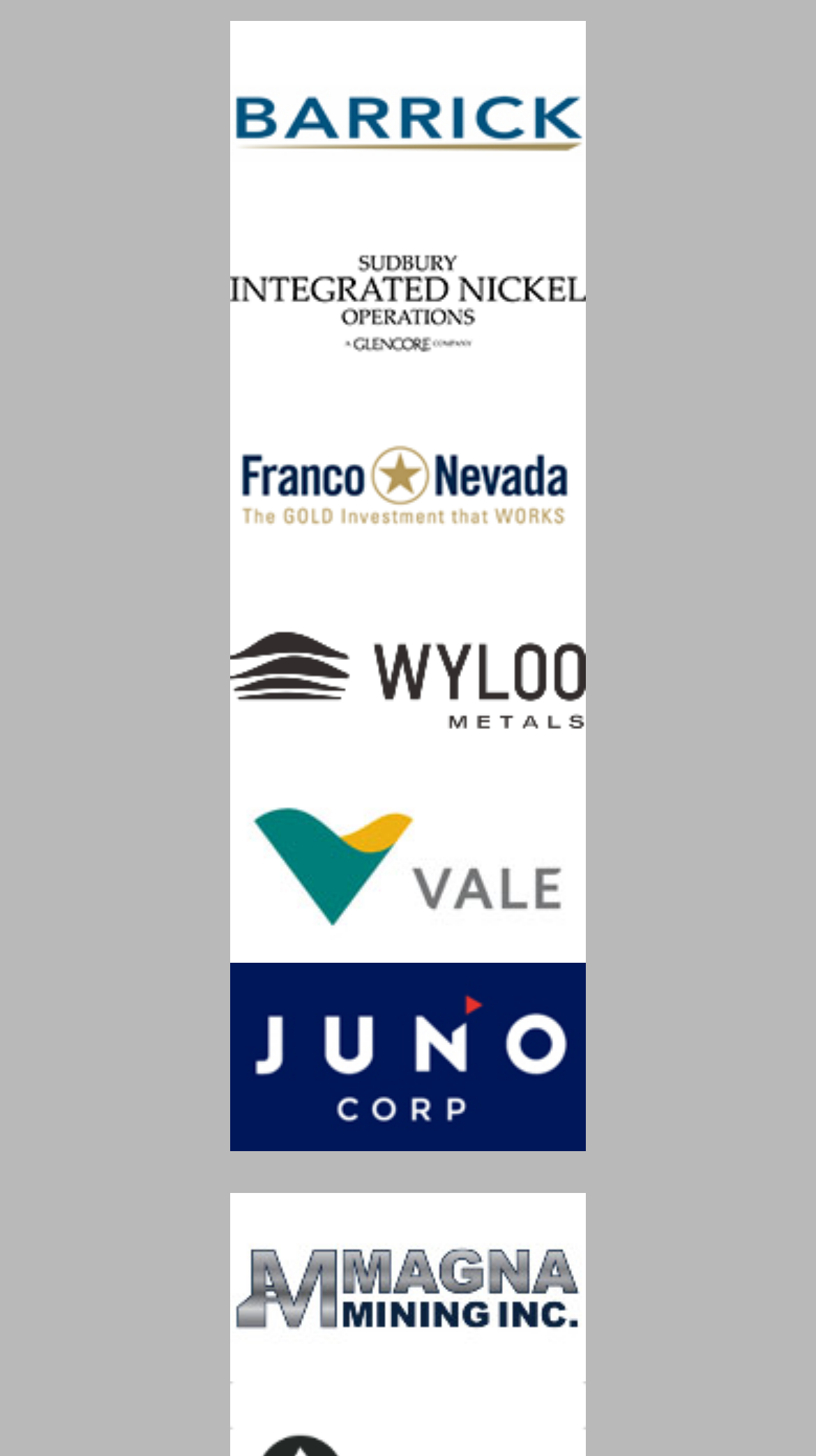Who is the author of this article?
Identify the answer in the screenshot and reply with a single word or phrase.

Peter Koven